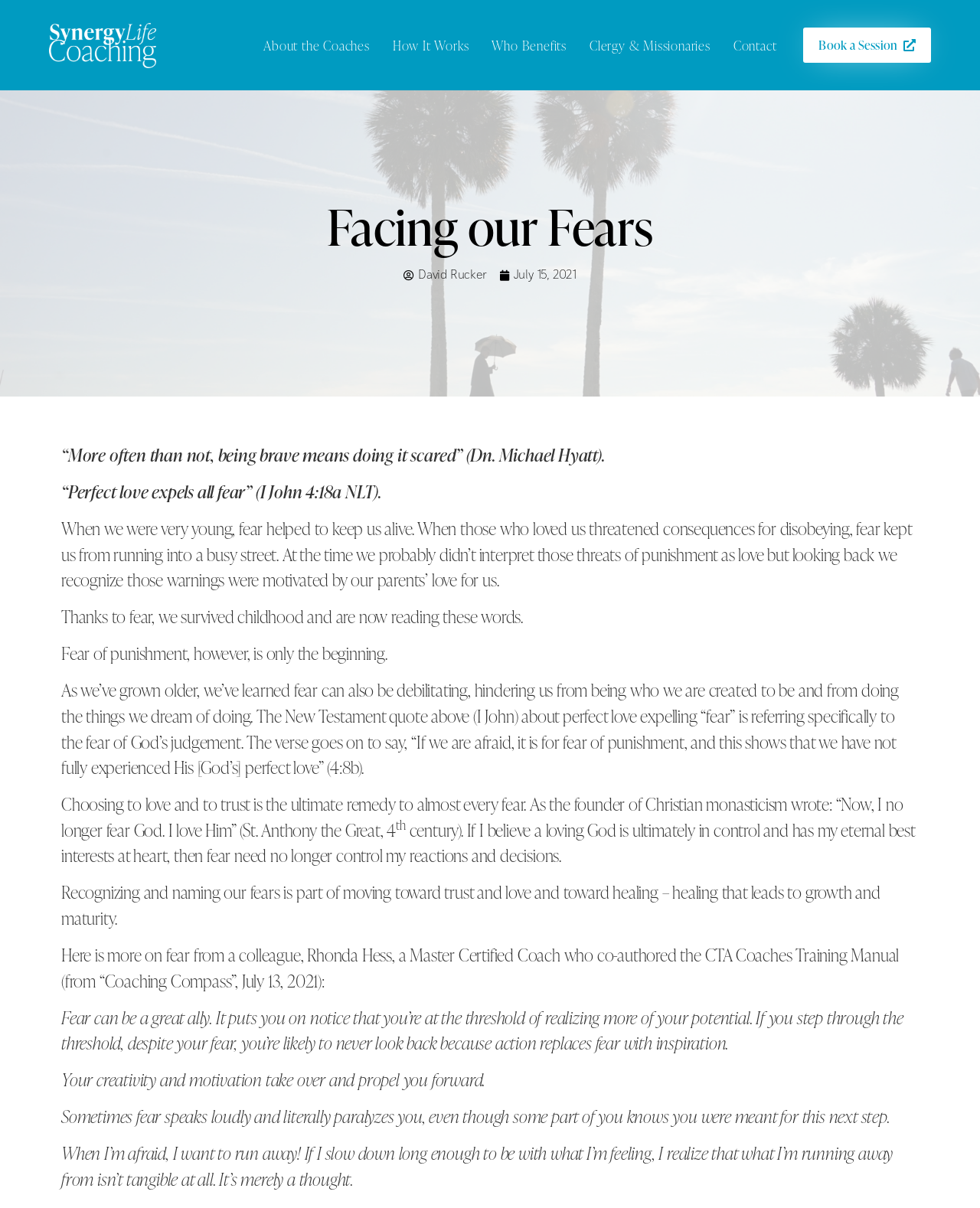Generate a comprehensive description of the webpage.

The webpage is about facing fears and overcoming them through love and trust. At the top, there are several links to different sections of the website, including "About the Coaches", "How It Works", "Who Benefits", "Clergy & Missionaries", and "Contact". Below these links, there is a prominent heading "Facing our Fears" and a link to "Book a Session".

The main content of the webpage is a series of paragraphs that discuss the concept of fear and how it can be debilitating. The text quotes several sources, including the Bible and a colleague, Rhonda Hess. The paragraphs are arranged in a vertical column, with each one building on the previous one to create a narrative flow.

There are two quotes at the top of the main content, one from Dn. Michael Hyatt and another from I John 4:18a NLT. The rest of the text explores the idea that fear can be overcome by choosing to love and trust, and that recognizing and naming our fears is part of the healing process.

Throughout the webpage, there are no images, but there are several links to other sections of the website. The overall tone of the webpage is introspective and encouraging, with a focus on personal growth and development.